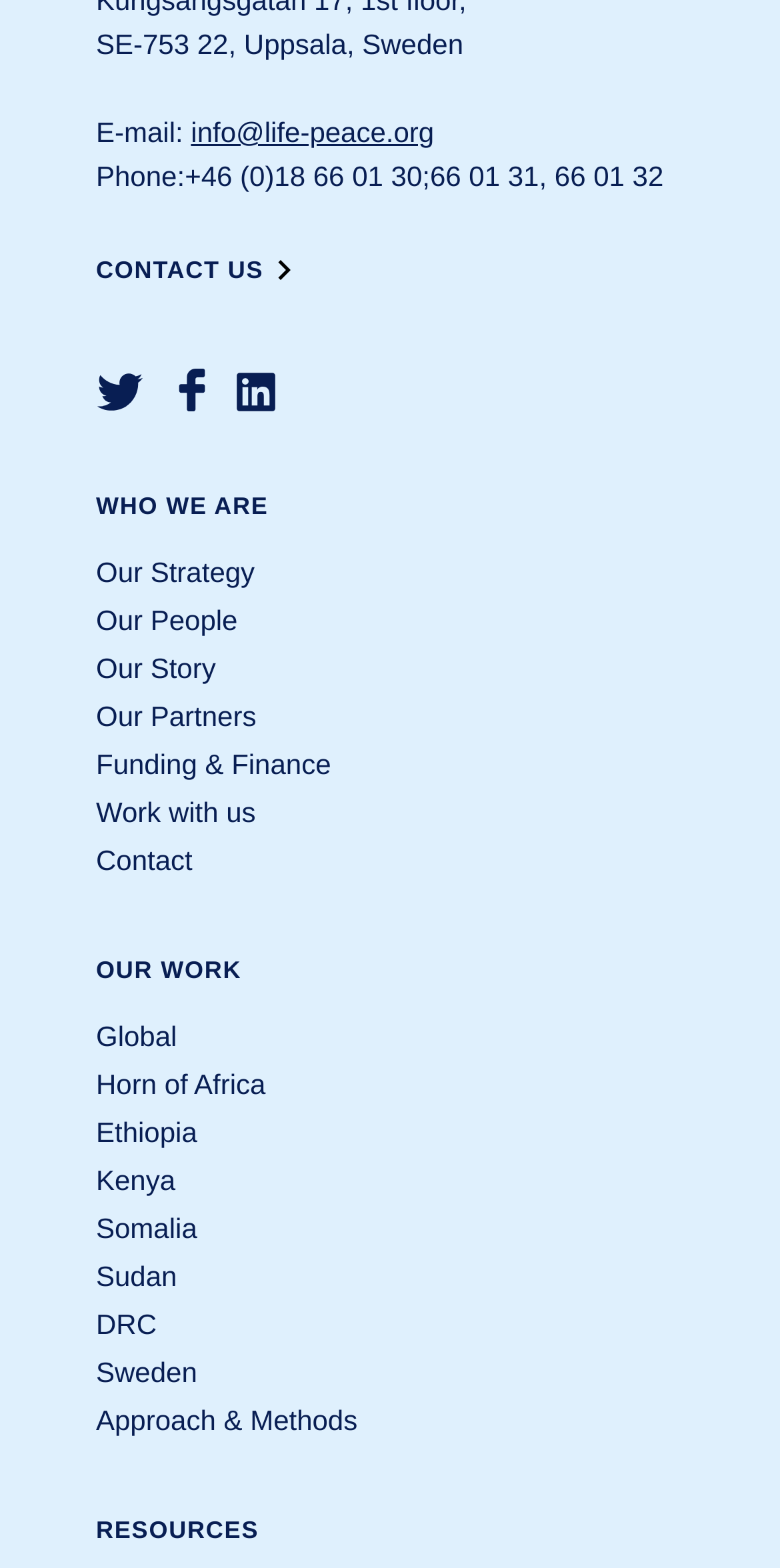Answer the question below with a single word or a brief phrase: 
What is the organization's email address?

info@life-peace.org